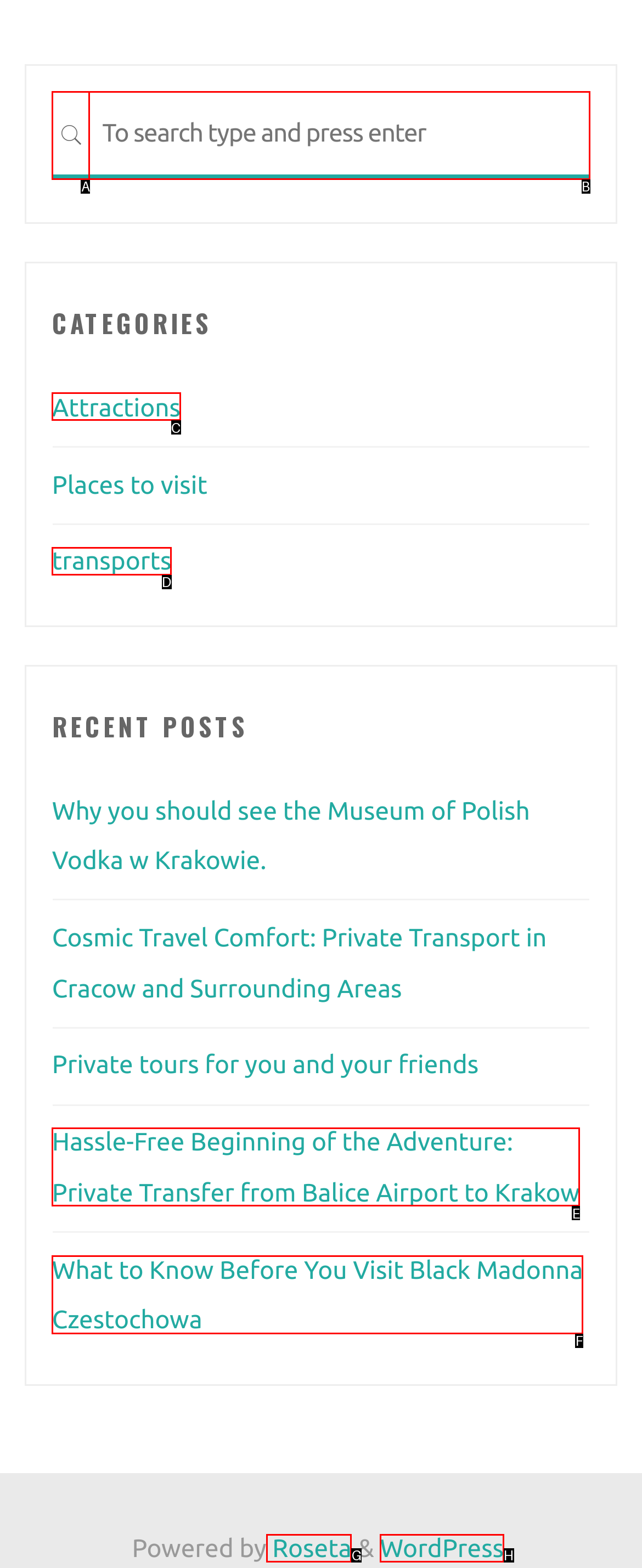Determine which option fits the element description: transports
Answer with the option’s letter directly.

D